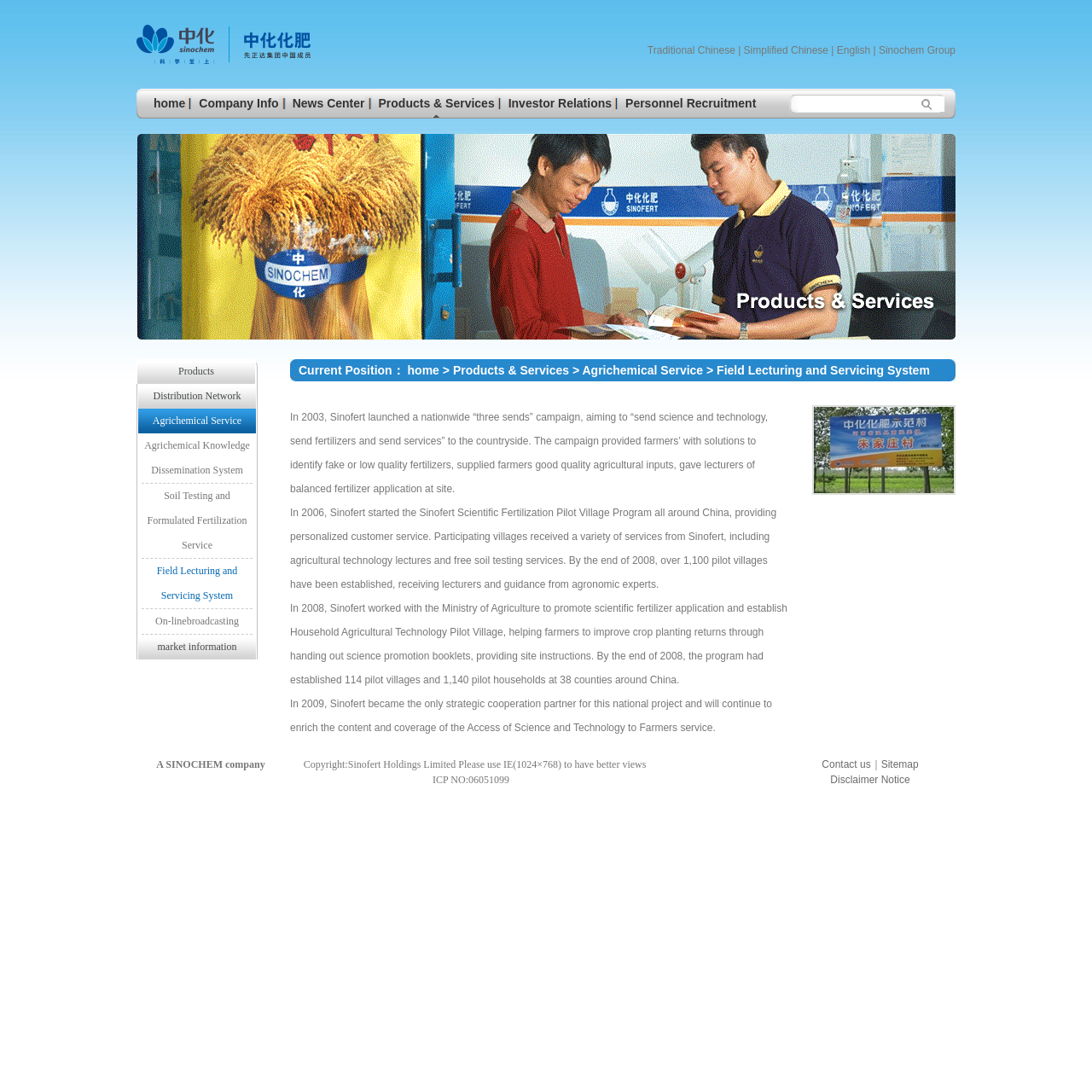Predict the bounding box of the UI element that fits this description: "Field Lecturing and Servicing System".

[0.656, 0.333, 0.851, 0.345]